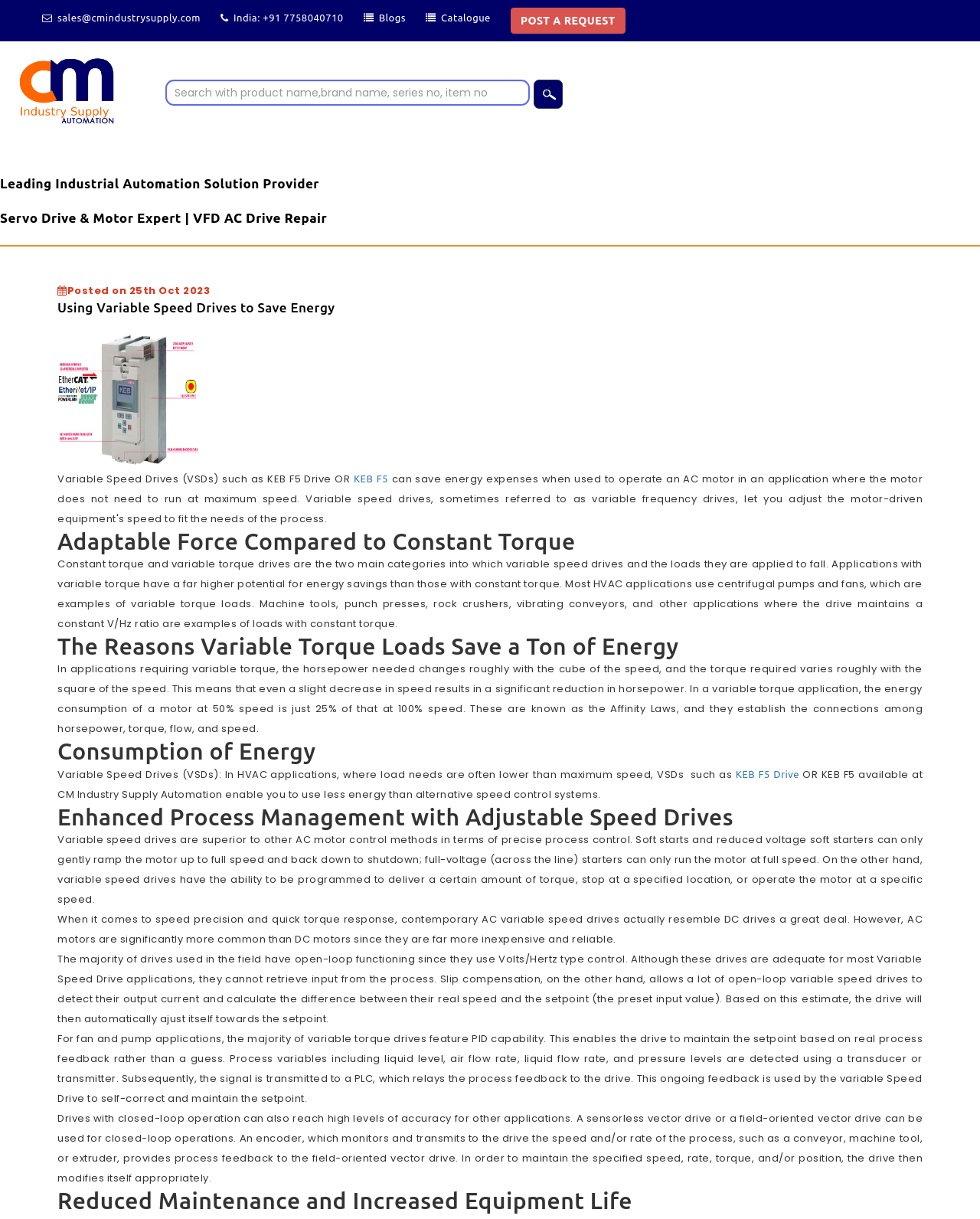Could you locate the bounding box coordinates for the section that should be clicked to accomplish this task: "Search with product name".

[0.169, 0.065, 0.54, 0.086]